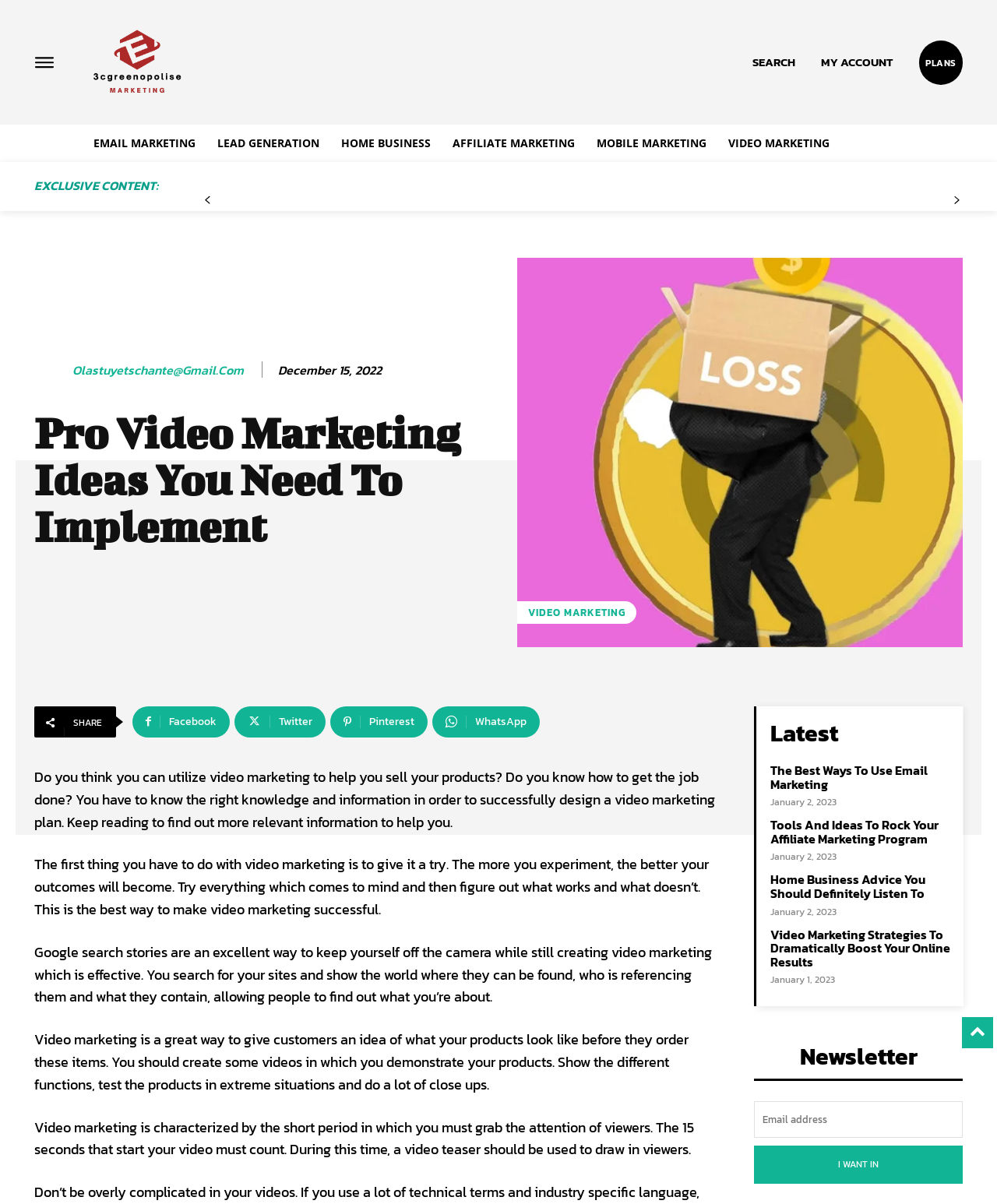What type of content is presented on this webpage?
Make sure to answer the question with a detailed and comprehensive explanation.

The webpage presents various video marketing ideas and strategies, as evident from the headings and paragraphs of text on the webpage. The content is informative and educational, suggesting that the webpage is a blog or article about video marketing.